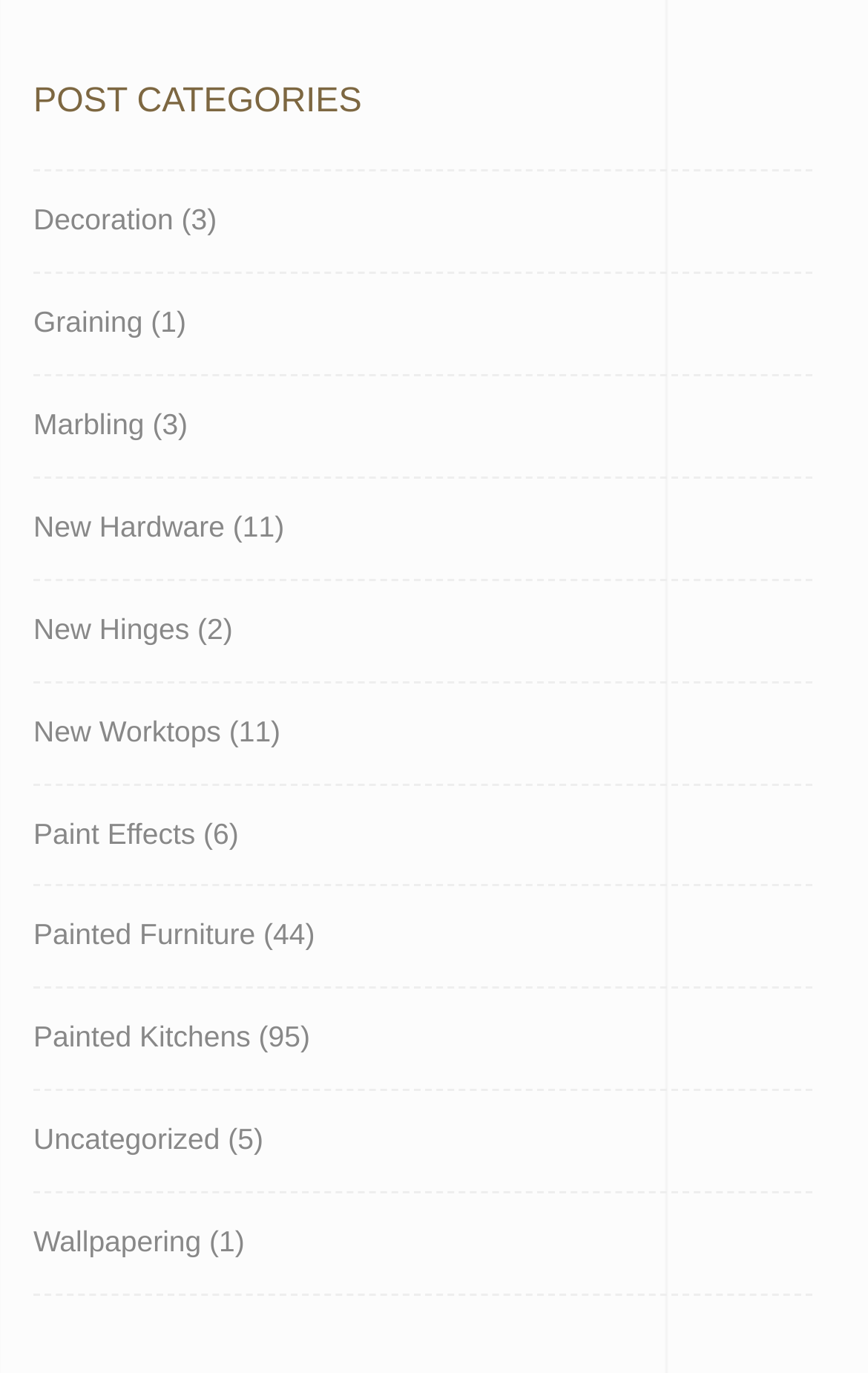Find the bounding box coordinates of the element you need to click on to perform this action: 'explore Wallpapering'. The coordinates should be represented by four float values between 0 and 1, in the format [left, top, right, bottom].

[0.038, 0.869, 0.232, 0.942]